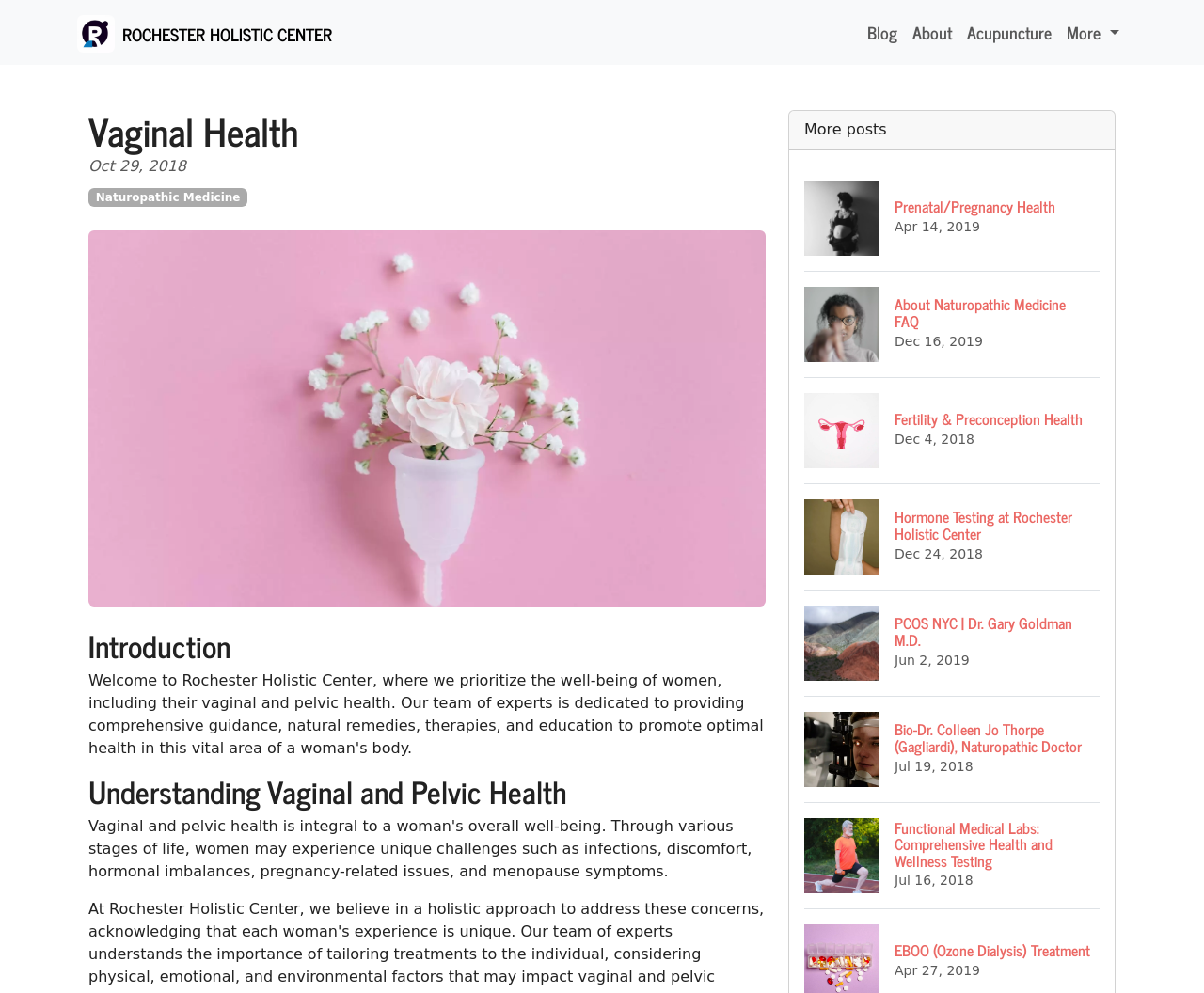What is the date of the blog post 'Prenatal/Pregnancy Health'?
Analyze the screenshot and provide a detailed answer to the question.

I found the answer by looking at the link 'Prenatal/Pregnancy Health Apr 14, 2019', which indicates the date of the blog post.